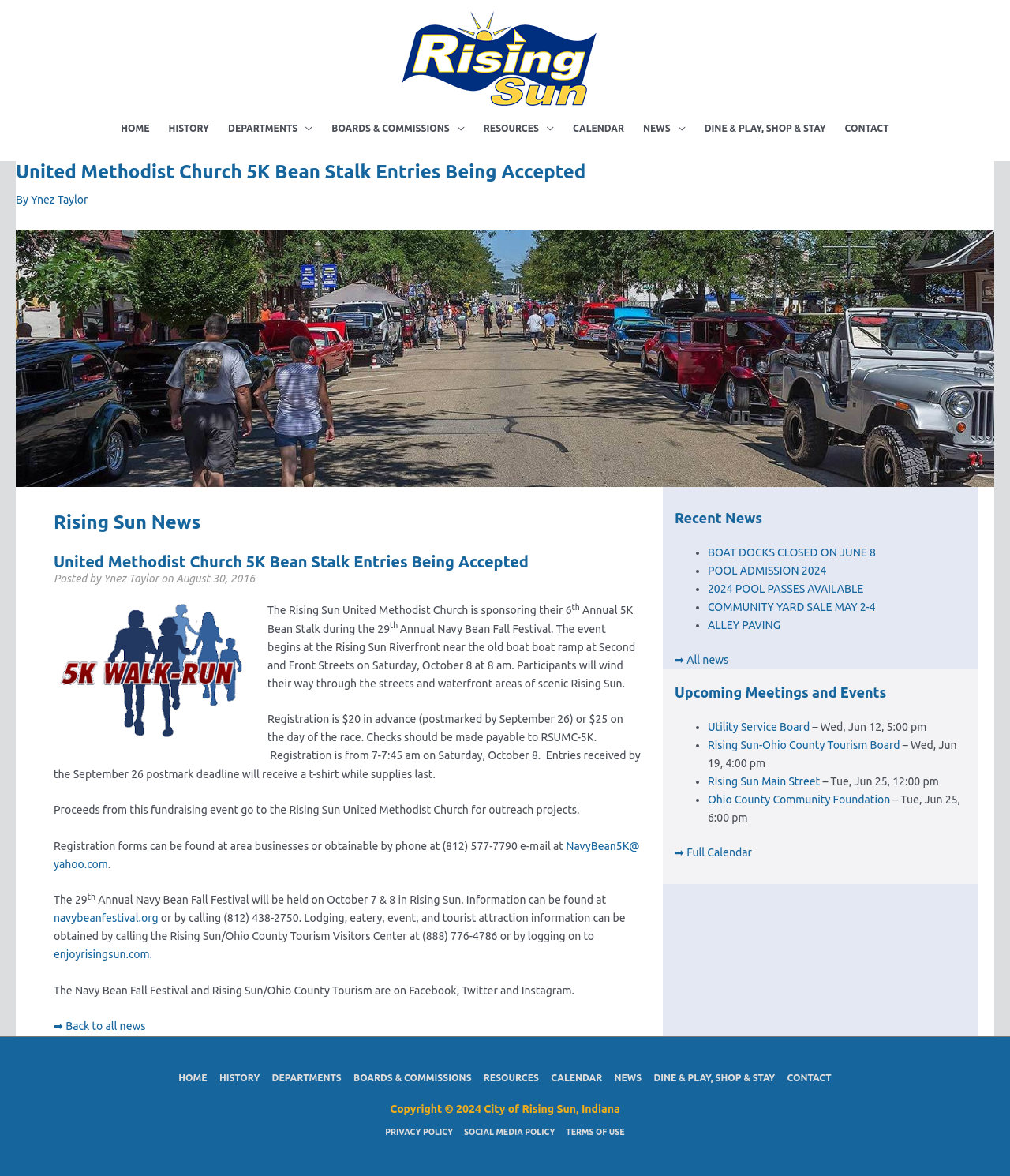Identify the bounding box coordinates of the region that needs to be clicked to carry out this instruction: "Click on the '➡ All news' link". Provide these coordinates as four float numbers ranging from 0 to 1, i.e., [left, top, right, bottom].

[0.668, 0.556, 0.721, 0.567]